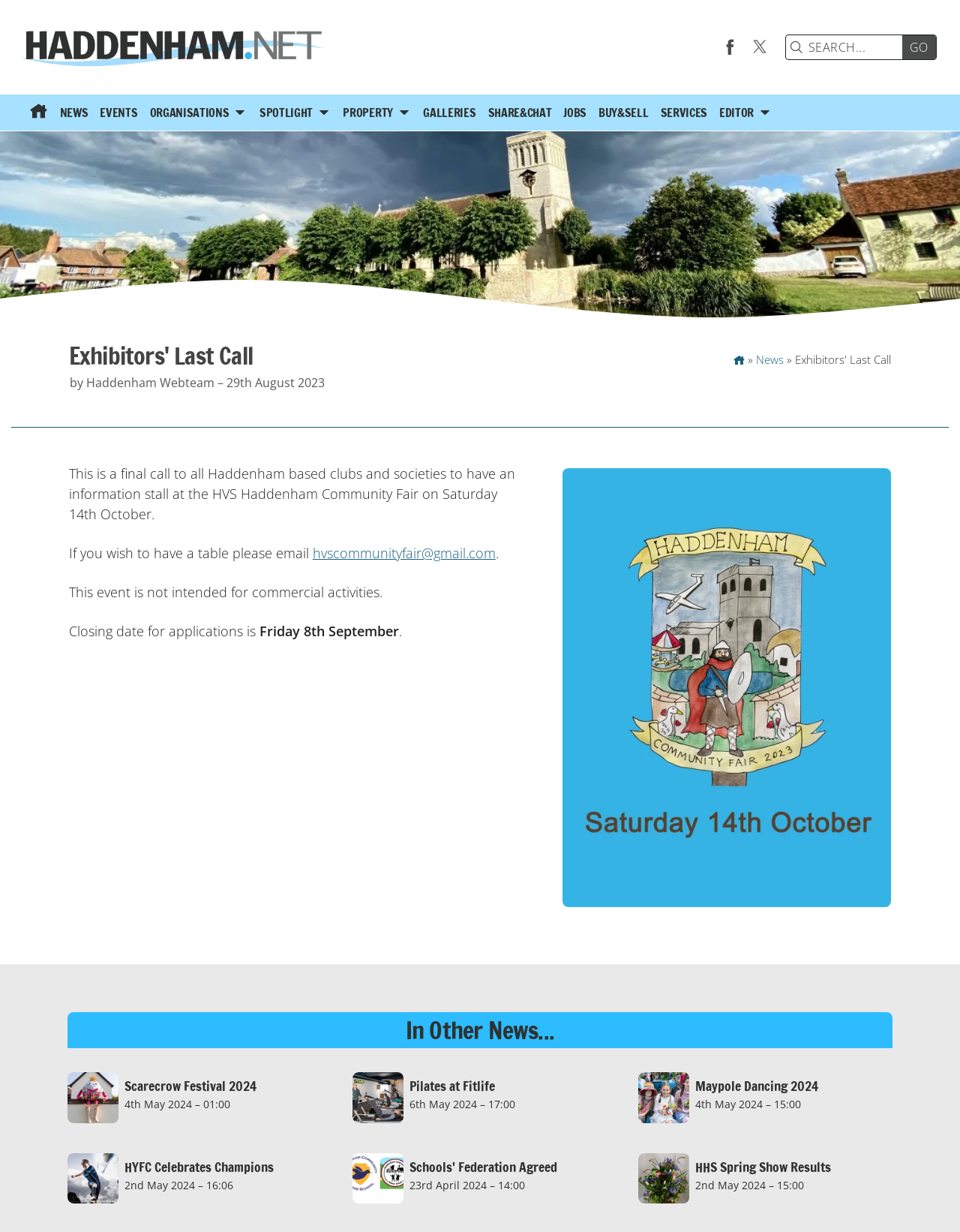Please provide the bounding box coordinate of the region that matches the element description: Buy&Sell. Coordinates should be in the format (top-left x, top-left y, bottom-right x, bottom-right y) and all values should be between 0 and 1.

[0.617, 0.076, 0.682, 0.106]